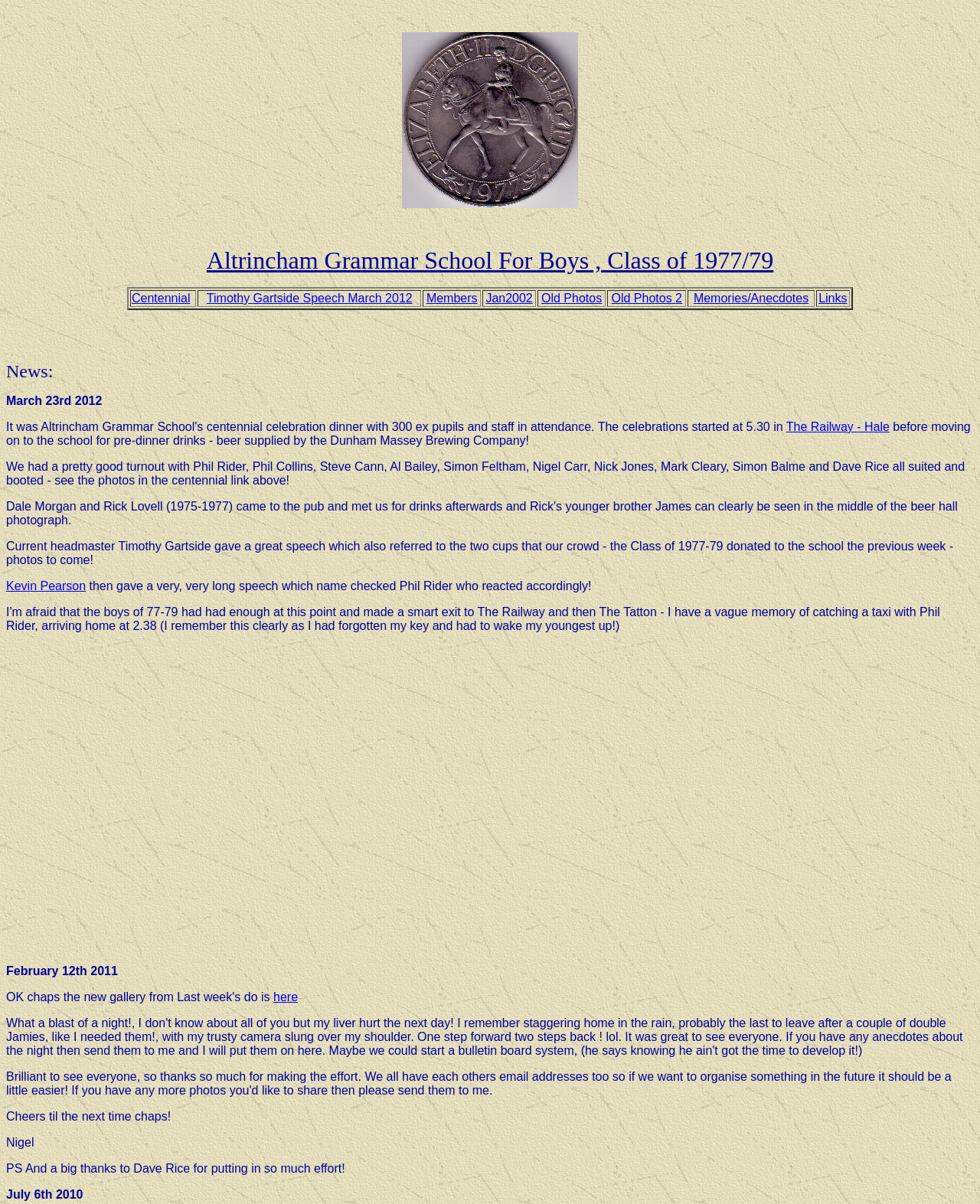Determine the bounding box coordinates of the clickable area required to perform the following instruction: "View Old Photos". The coordinates should be represented as four float numbers between 0 and 1: [left, top, right, bottom].

[0.548, 0.241, 0.618, 0.255]